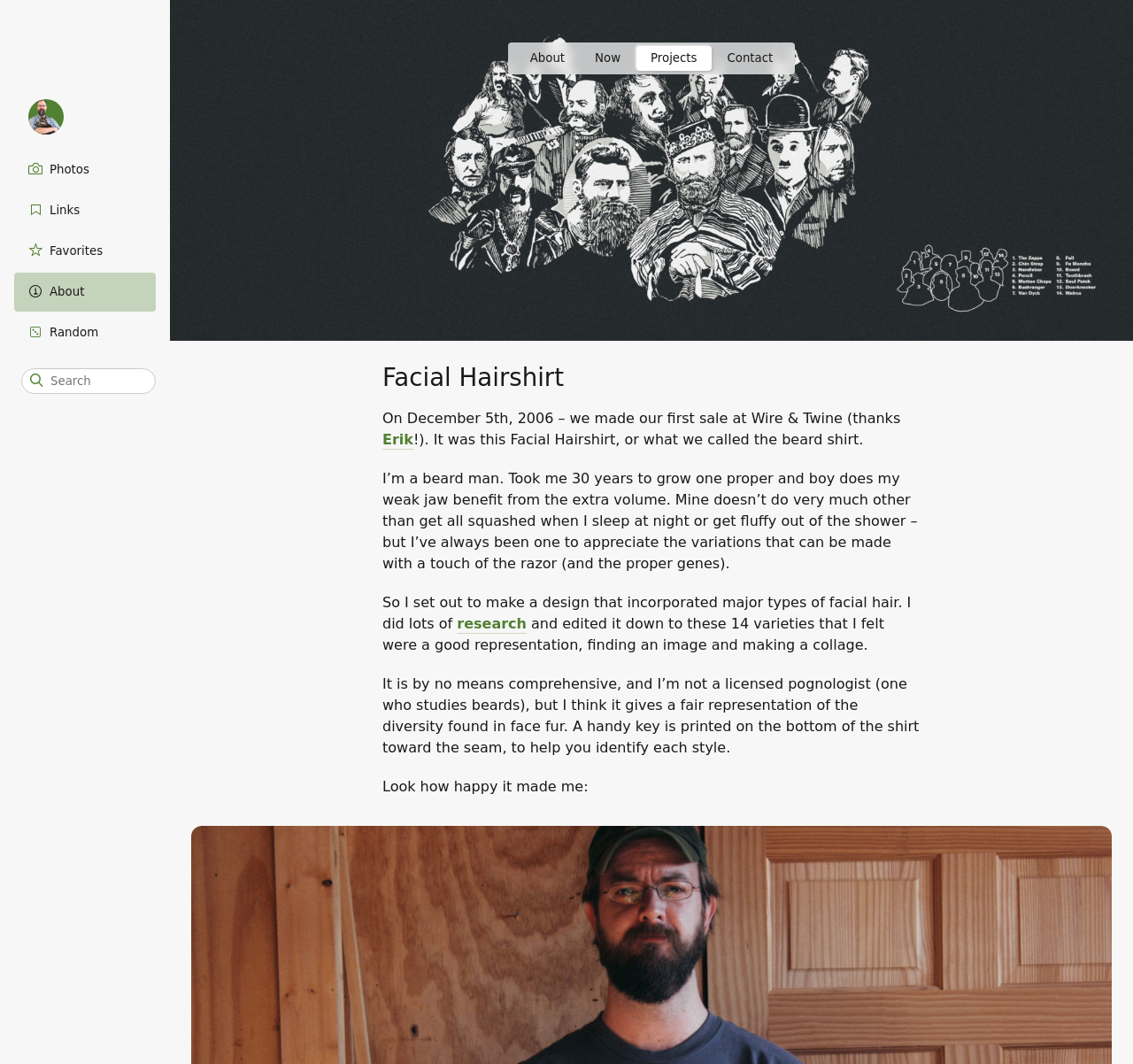Please identify the bounding box coordinates of the area that needs to be clicked to fulfill the following instruction: "Search for something."

[0.019, 0.346, 0.138, 0.37]